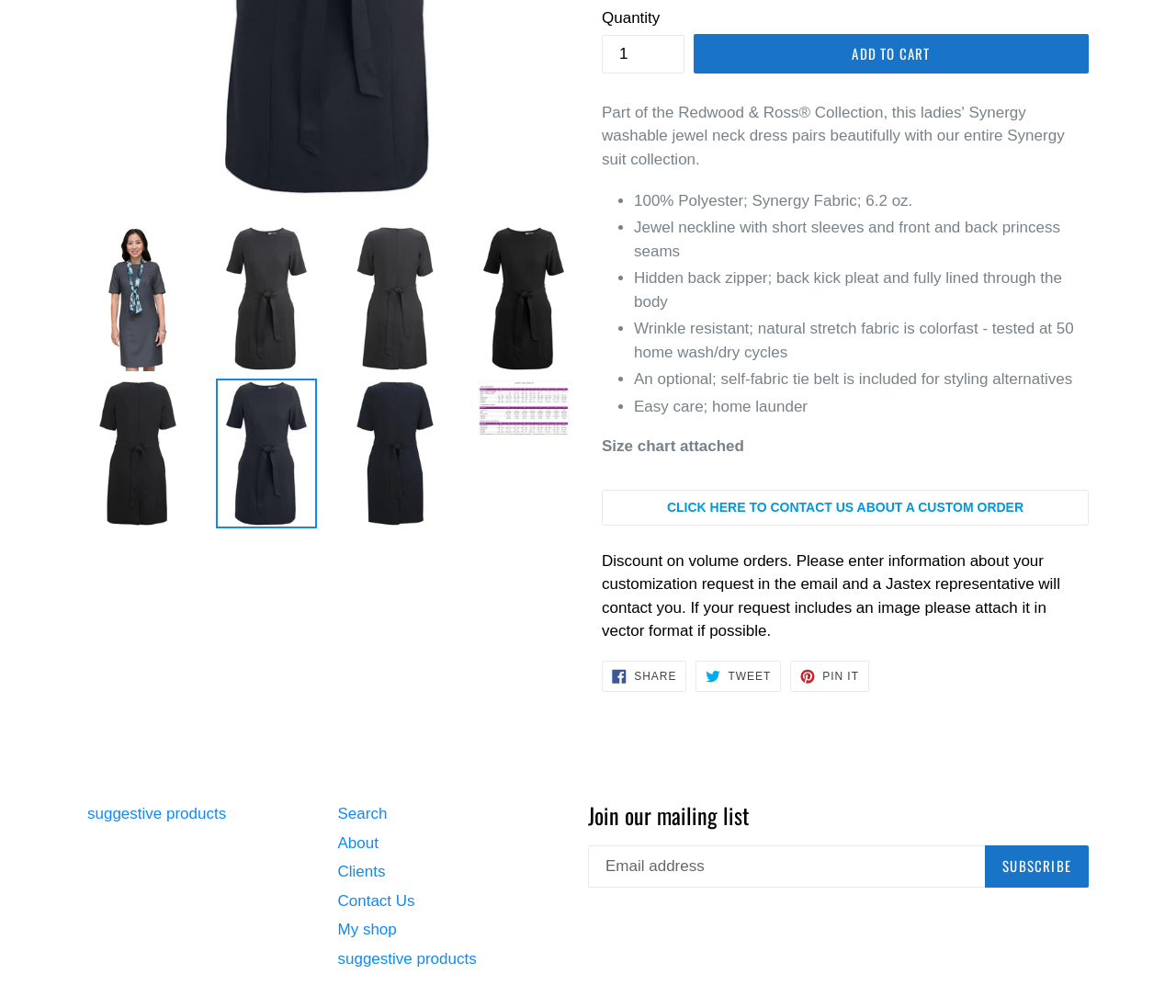Predict the bounding box coordinates for the UI element described as: "Contact Us". The coordinates should be four float numbers between 0 and 1, presented as [left, top, right, bottom].

[0.287, 0.885, 0.353, 0.902]